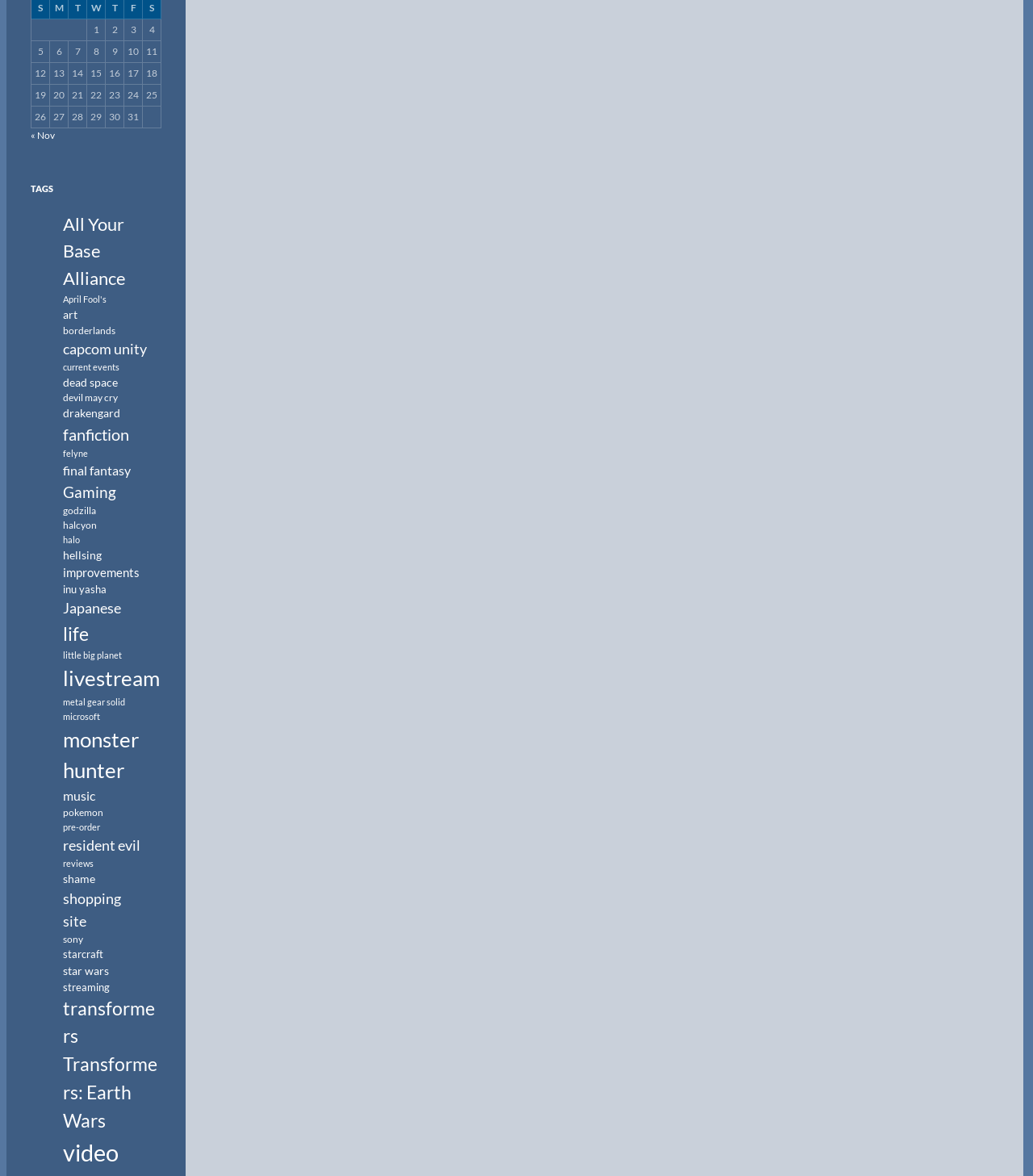Provide the bounding box coordinates for the UI element described in this sentence: "All Your Base Alliance". The coordinates should be four float values between 0 and 1, i.e., [left, top, right, bottom].

[0.061, 0.181, 0.122, 0.246]